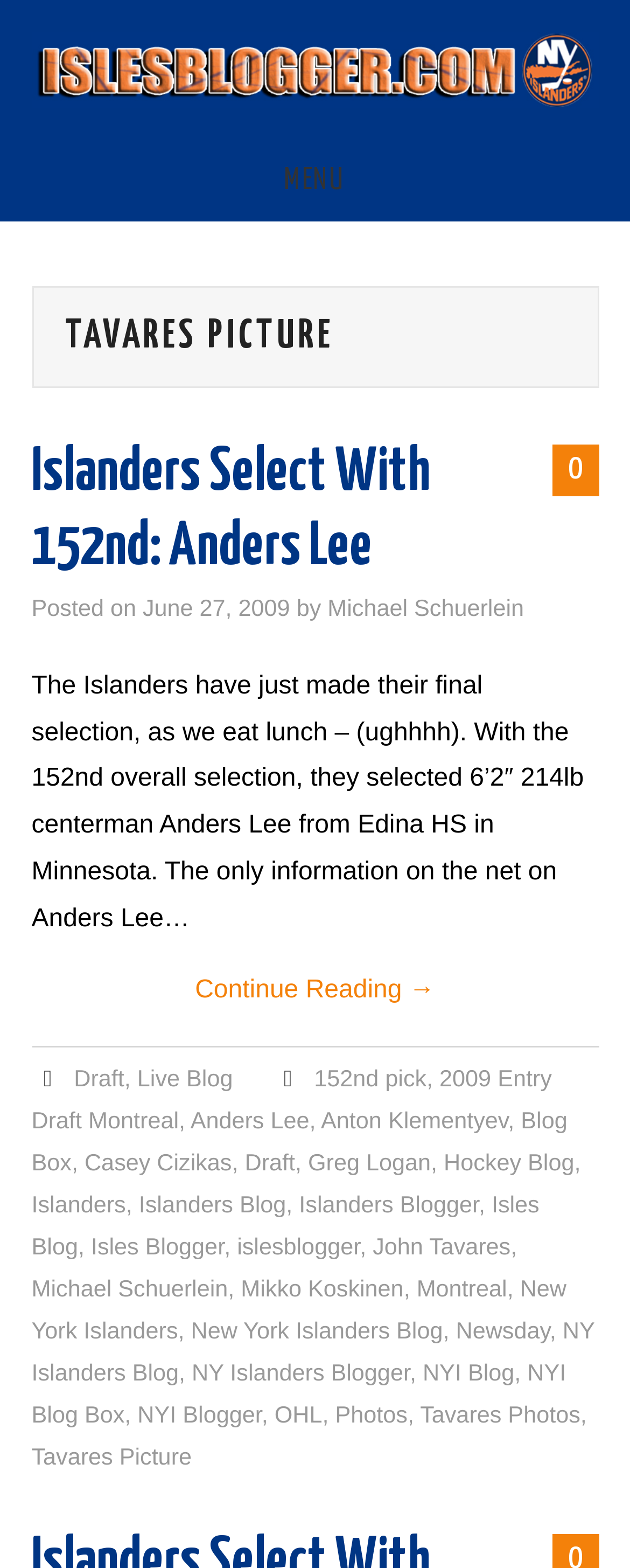Please locate the bounding box coordinates of the element that should be clicked to achieve the given instruction: "Visit the 'CONTACT' page".

[0.05, 0.194, 0.712, 0.245]